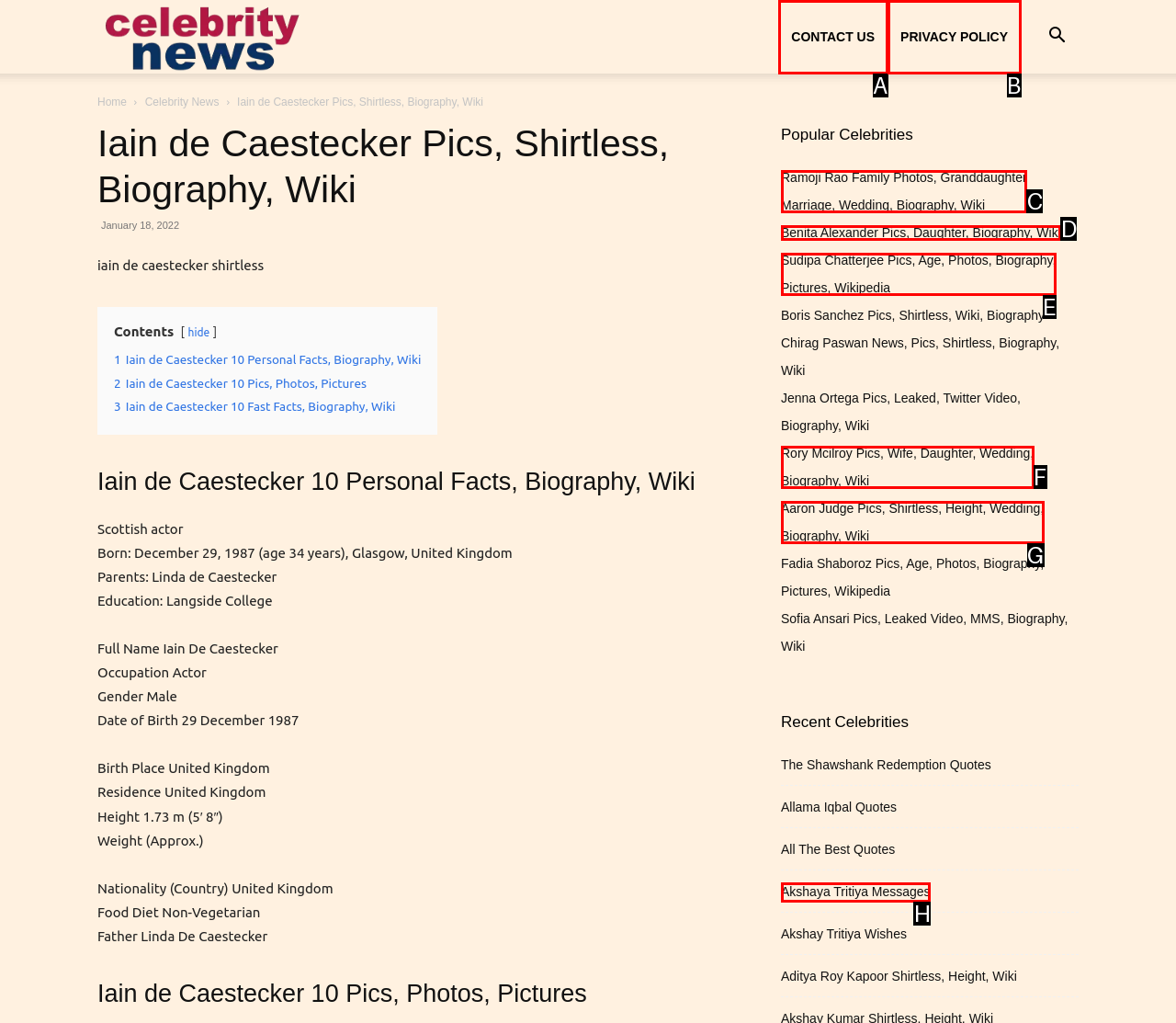Choose the option that matches the following description: Privacy Policy
Answer with the letter of the correct option.

B